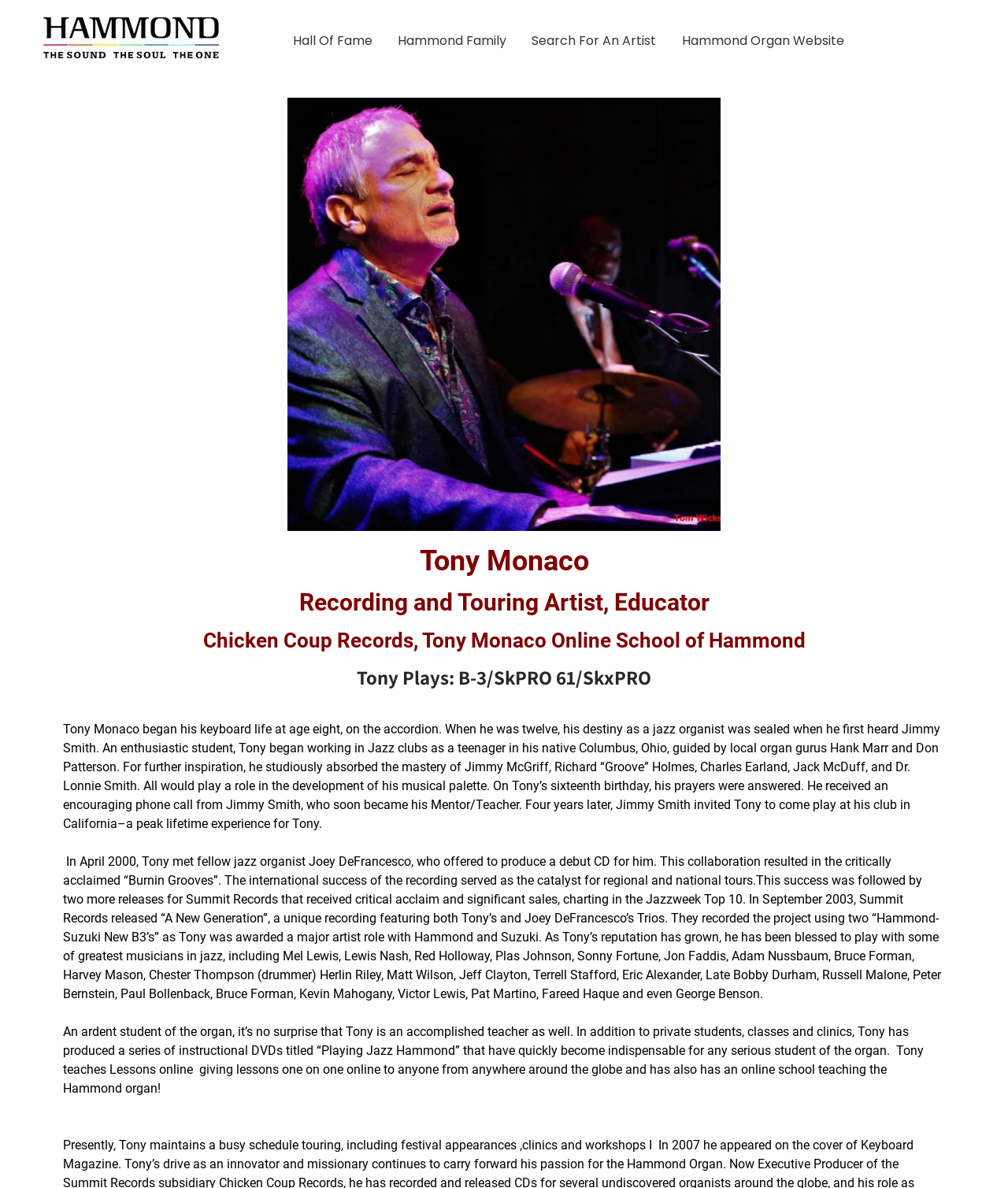What is Tony Monaco's profession?
Could you answer the question with a detailed and thorough explanation?

Based on the webpage, Tony Monaco's profession can be determined by reading the heading 'Recording and Touring Artist, Educator' which is located below his name.